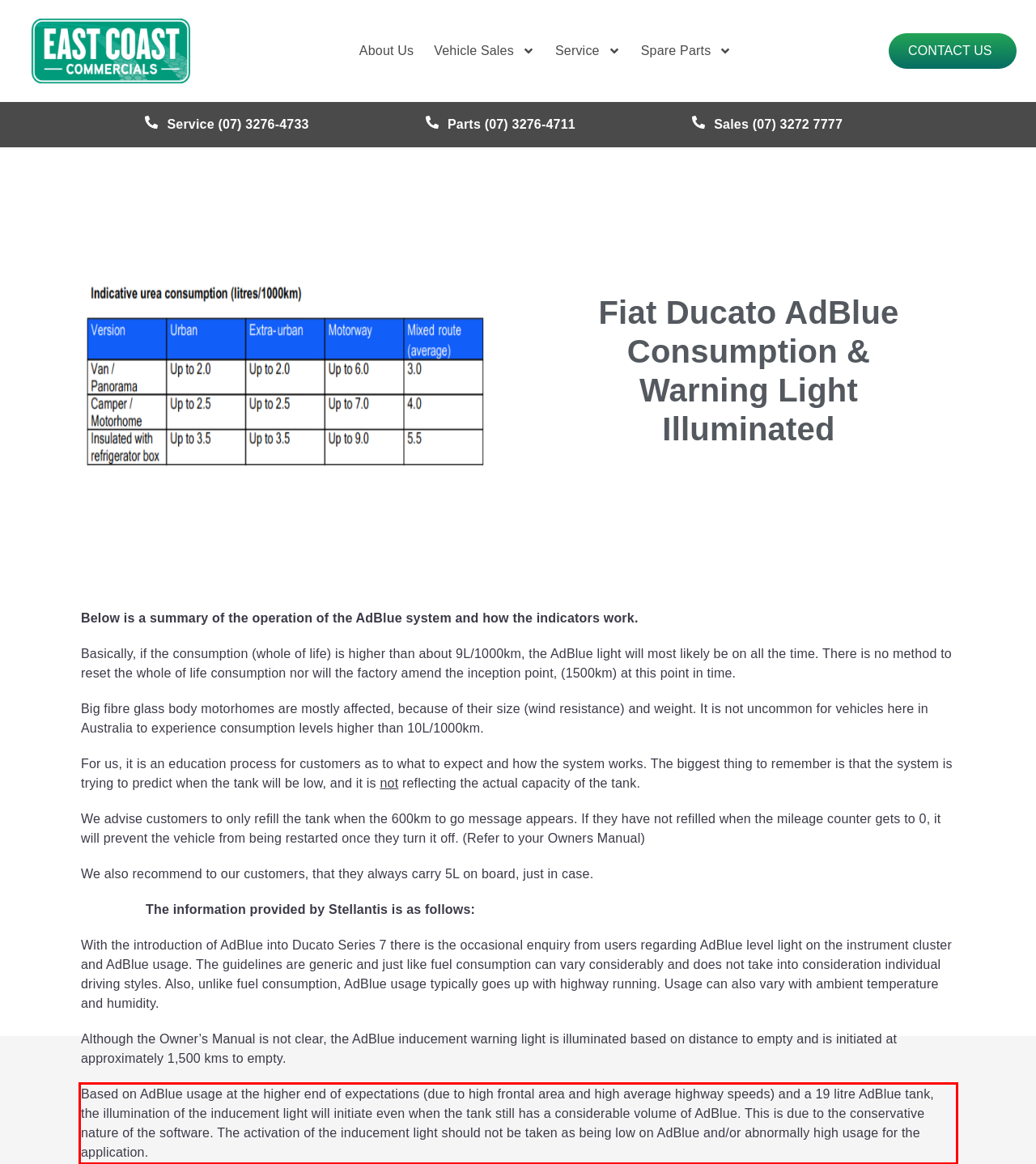You have a screenshot of a webpage, and there is a red bounding box around a UI element. Utilize OCR to extract the text within this red bounding box.

Based on AdBlue usage at the higher end of expectations (due to high frontal area and high average highway speeds) and a 19 litre AdBlue tank, the illumination of the inducement light will initiate even when the tank still has a considerable volume of AdBlue. This is due to the conservative nature of the software. The activation of the inducement light should not be taken as being low on AdBlue and/or abnormally high usage for the application.